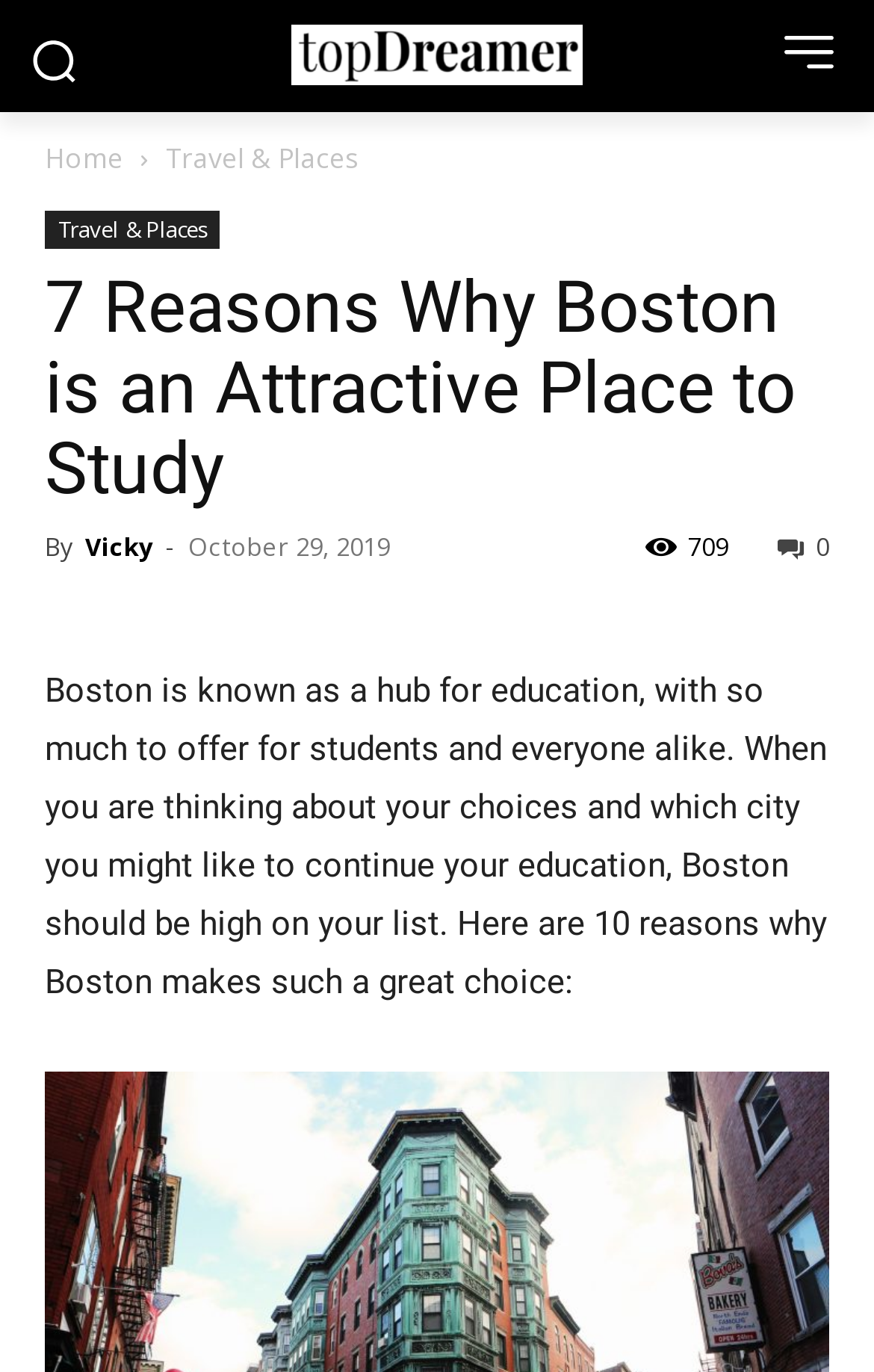What is the main topic of the article?
Refer to the image and give a detailed response to the question.

The main topic of the article can be inferred from the heading and the text, which discusses why Boston is an attractive place to study.